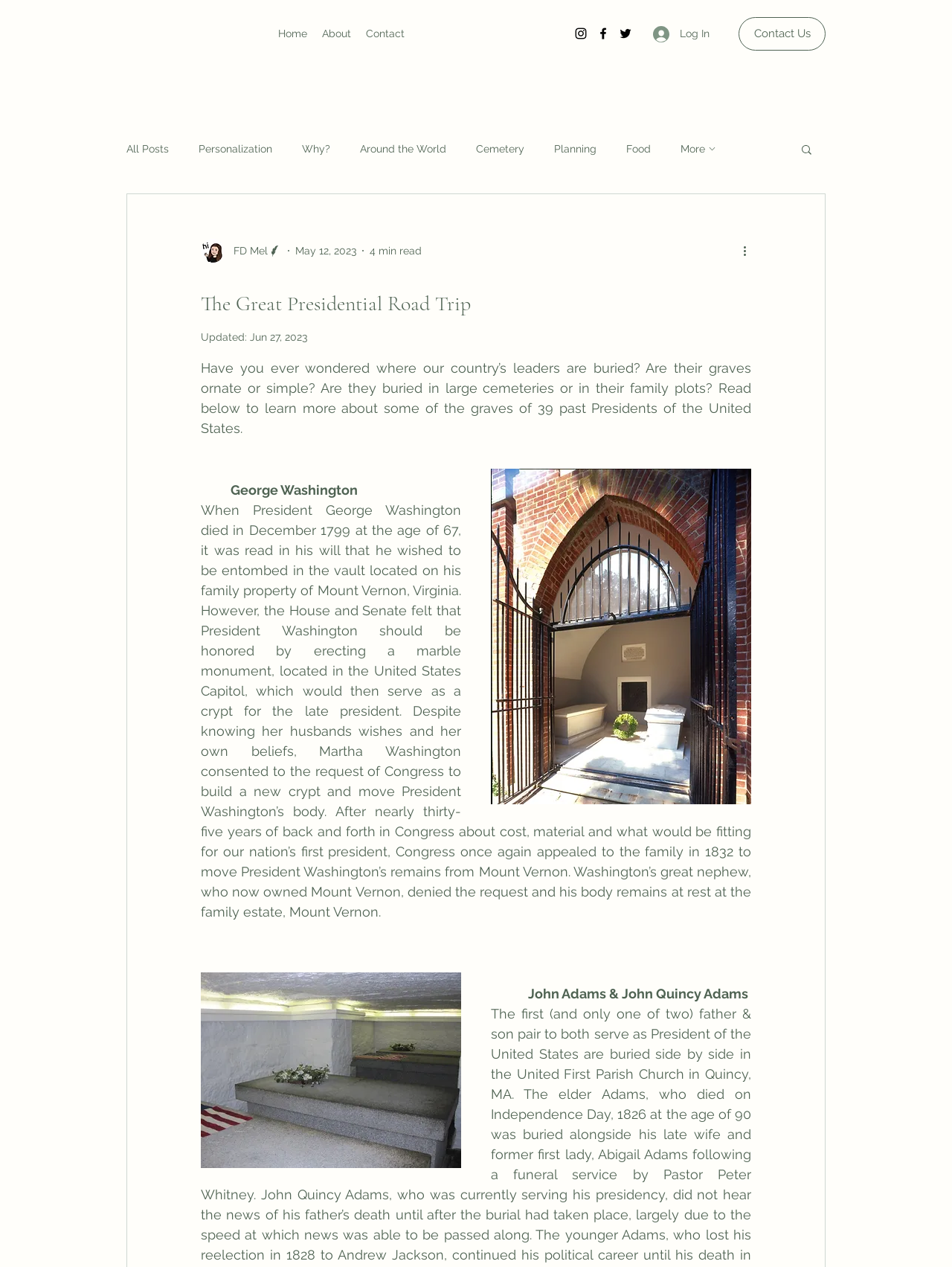Determine the title of the webpage and give its text content.

The Great Presidential Road Trip